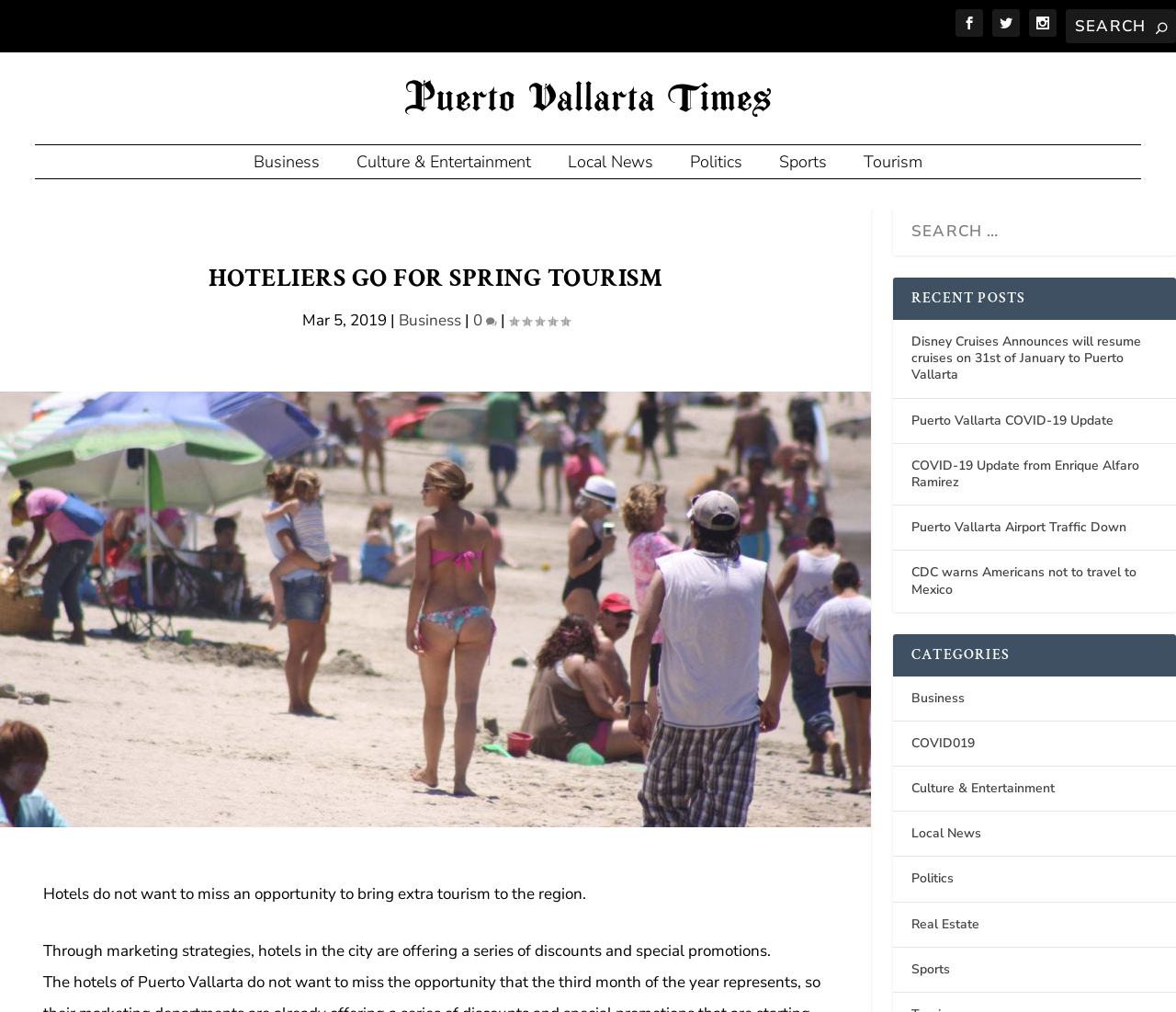Point out the bounding box coordinates of the section to click in order to follow this instruction: "View product details of Laryngeal Mirror".

None